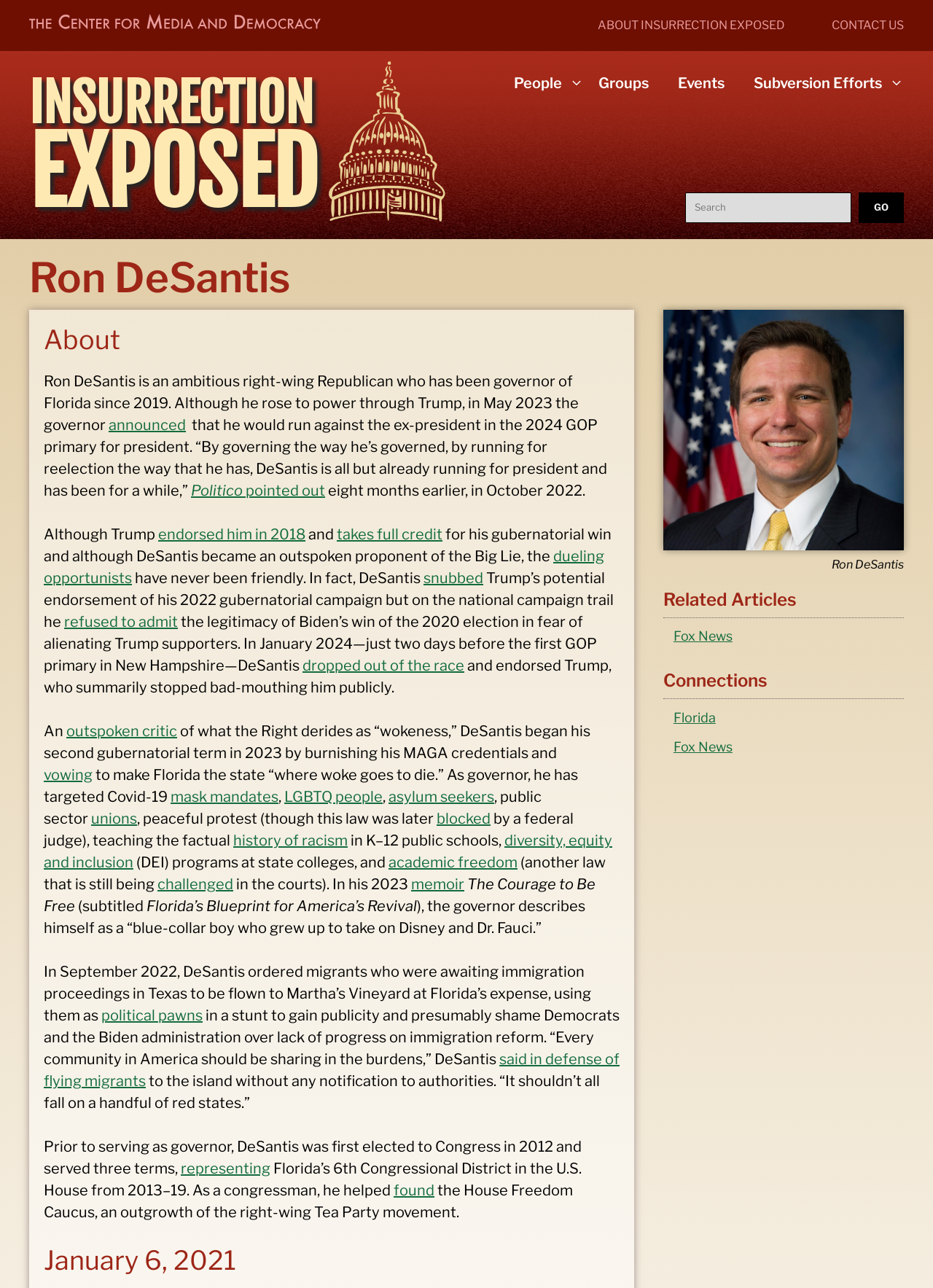Provide the bounding box coordinates for the UI element described in this sentence: "Arrival Information". The coordinates should be four float values between 0 and 1, i.e., [left, top, right, bottom].

None